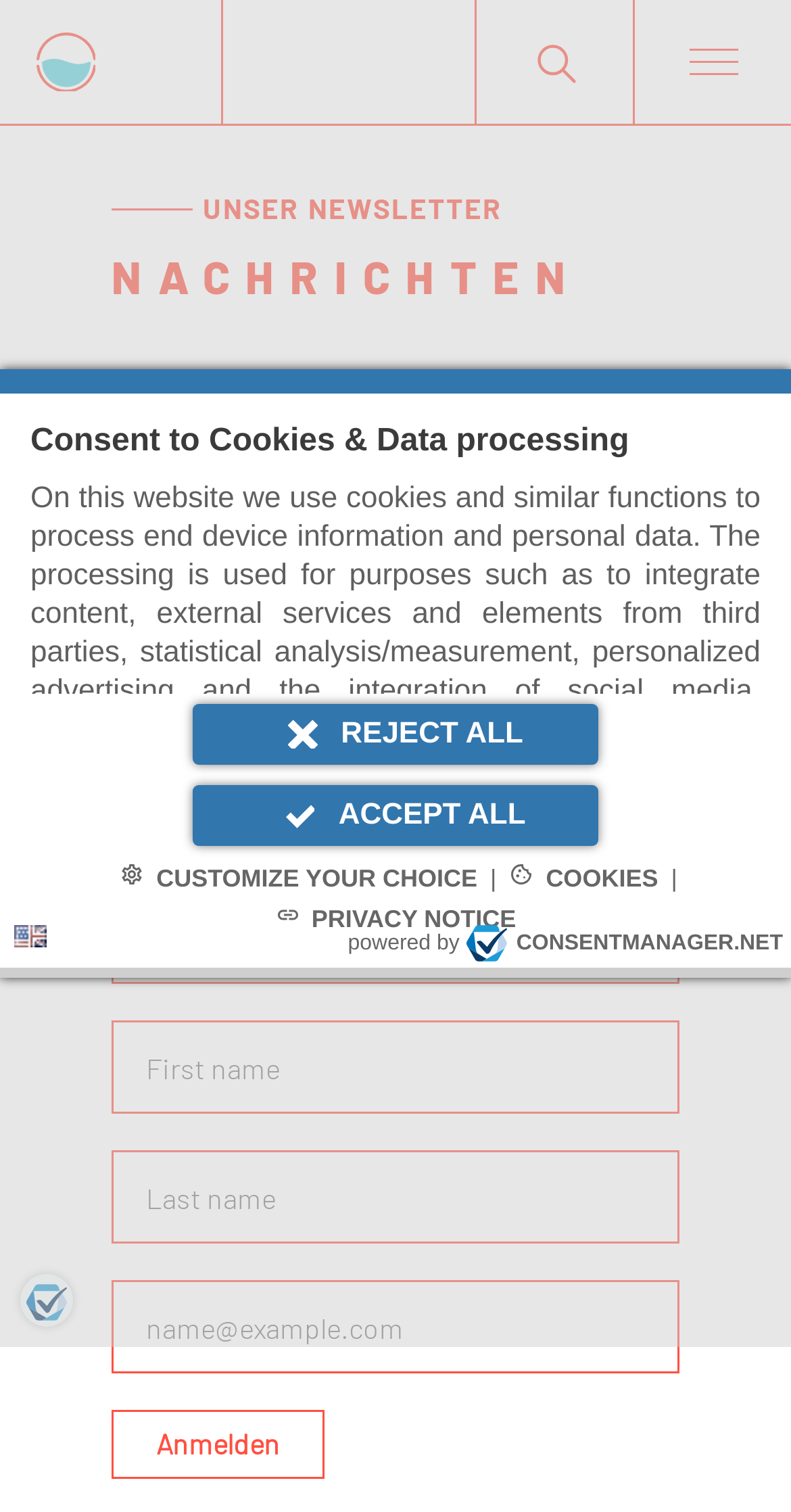Explain the webpage's design and content in an elaborate manner.

The webpage is titled "Dueker News" and has a prominent dialog box at the top, taking up about half of the screen, with a heading "Consent to Cookies & Data processing". This dialog box contains a description of how the website uses cookies and similar functions to process end device information and personal data. Below the description, there are three checkboxes for "Function", "Measurement", and "Marketing" with corresponding images. 

To the right of the checkboxes, there are two buttons, "REJECT ALL" and "ACCEPT ALL", each with an image. Below these buttons, there is a link "CUSTOMIZE YOUR CHOICE" and two more links, "COOKIES" and "PRIVACY NOTICE". 

At the bottom of the dialog box, there is a text "powered by" followed by a link "consentmanager.net CONSENTMANAGER.NET" with an image. 

Outside of the dialog box, at the top left corner, there is a link "Go to homepage" with an image. Next to it, there is a button "Language: en". On the top right corner, there is a button "Toggle search" with an image. 

Below the top navigation bar, there is a header section with two headings, "UNSER NEWSLETTER" and "NACHRICHTEN". Below the headings, there is a paragraph of text describing the newsletter and how it will be sent digitally in the future. 

Below the paragraph, there is another paragraph of text describing how to unsubscribe from the newsletter. There is a link "here" within the text. 

To the right of the paragraphs, there is a combobox and three textboxes. Below them, there is a button "Anmelden". 

At the bottom left corner, there is a button "Privacy settings" with an image.